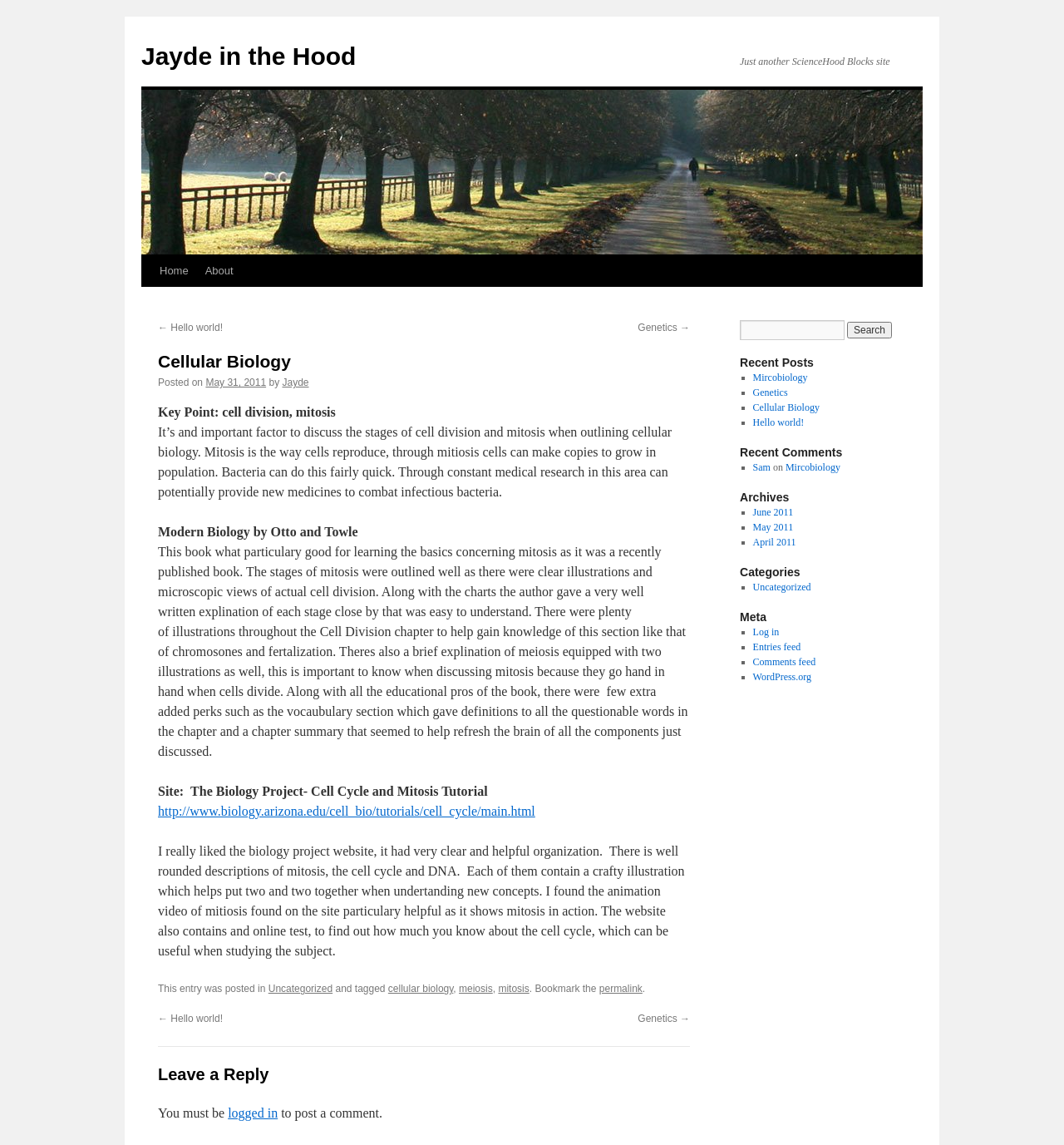Specify the bounding box coordinates (top-left x, top-left y, bottom-right x, bottom-right y) of the UI element in the screenshot that matches this description: http://www.biology.arizona.edu/cell_bio/tutorials/cell_cycle/main.html

[0.148, 0.685, 0.503, 0.715]